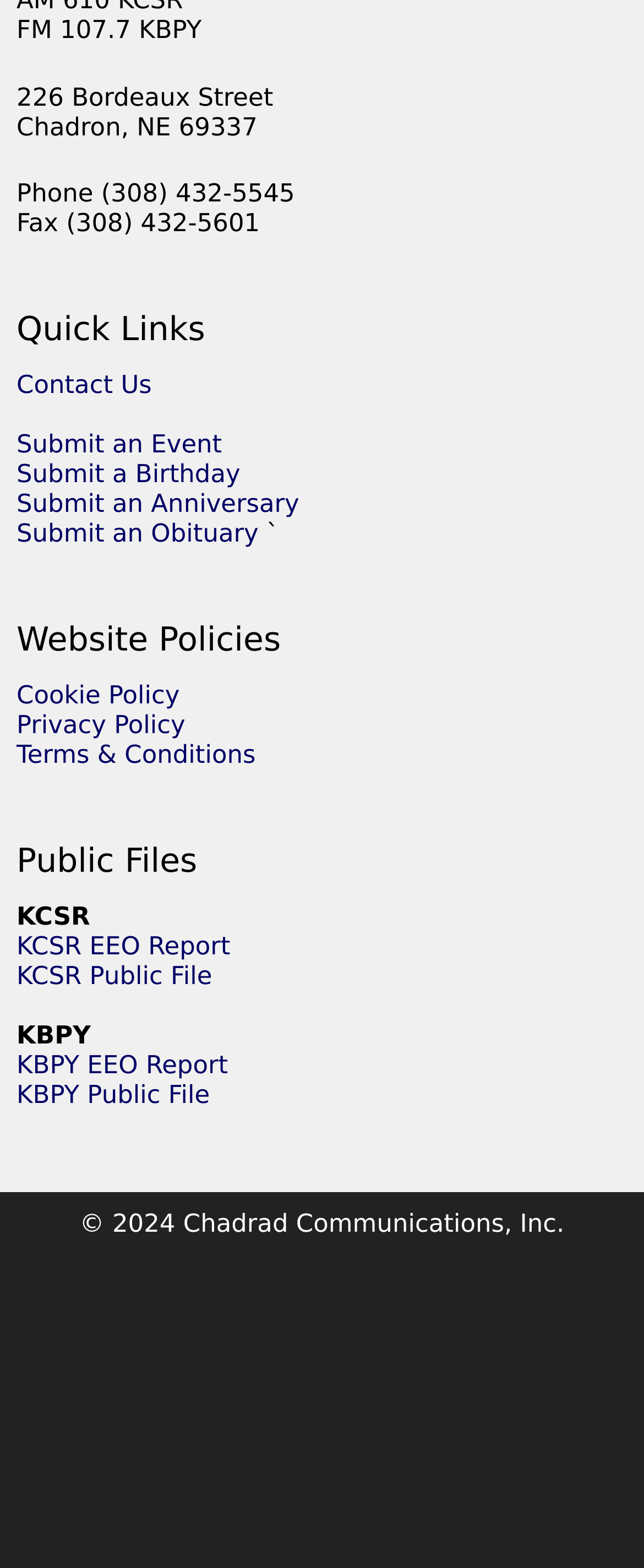Determine the bounding box coordinates of the region to click in order to accomplish the following instruction: "Click Contact Us". Provide the coordinates as four float numbers between 0 and 1, specifically [left, top, right, bottom].

[0.026, 0.236, 0.236, 0.255]